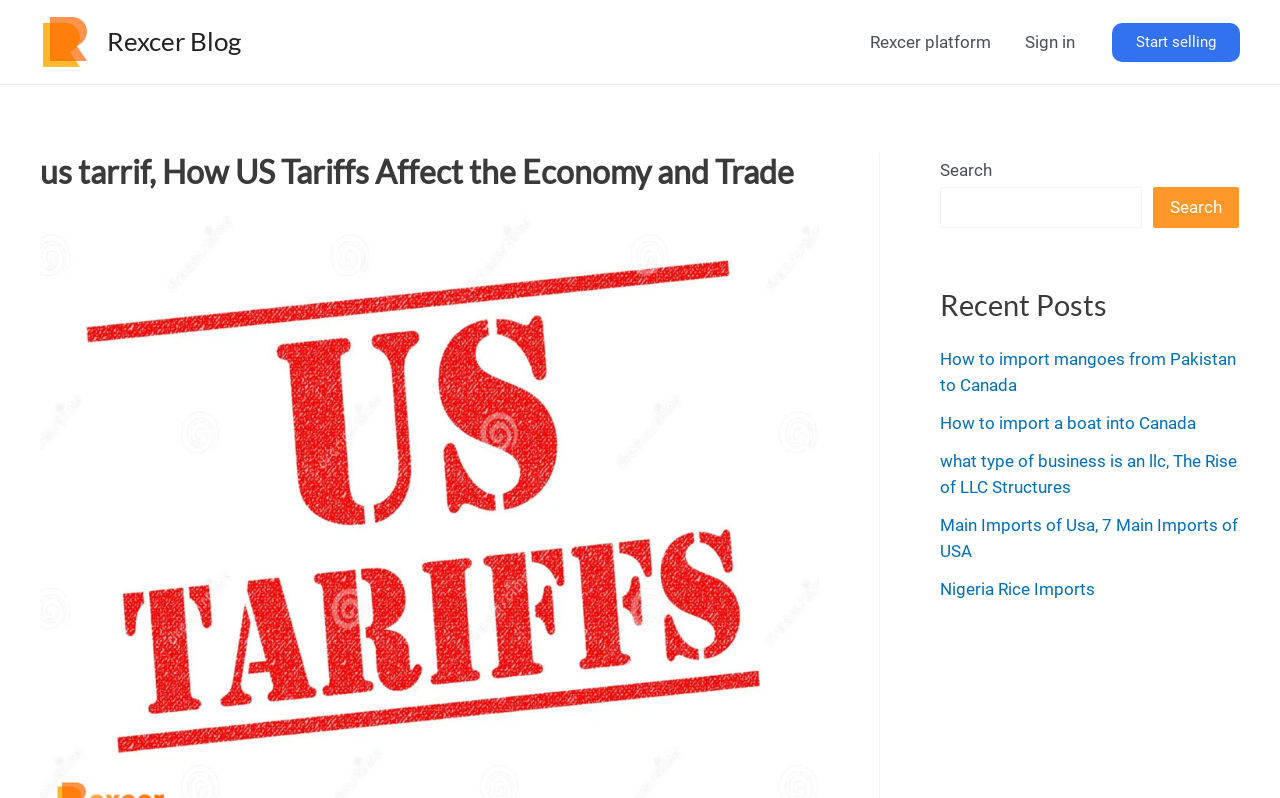Please pinpoint the bounding box coordinates for the region I should click to adhere to this instruction: "Sign in to the platform".

[0.788, 0.003, 0.853, 0.103]